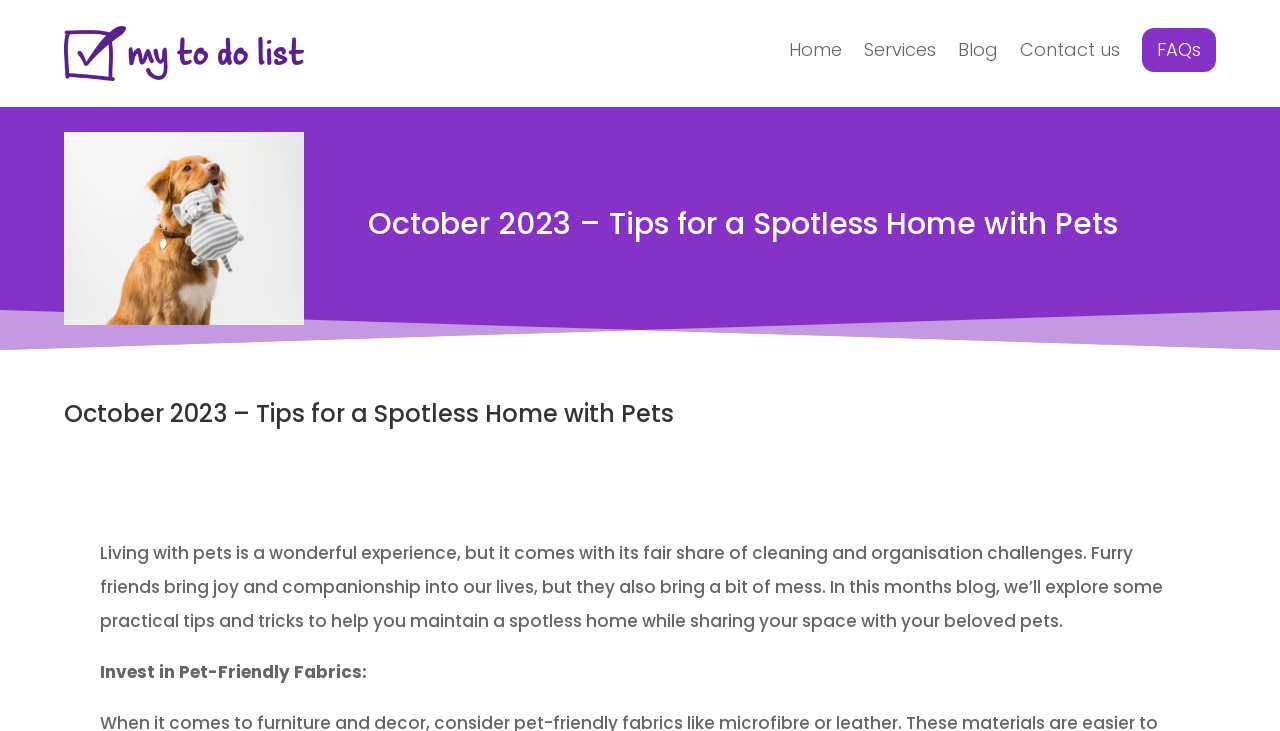What is the first tip mentioned in the blog post?
From the image, respond with a single word or phrase.

Invest in Pet-Friendly Fabrics